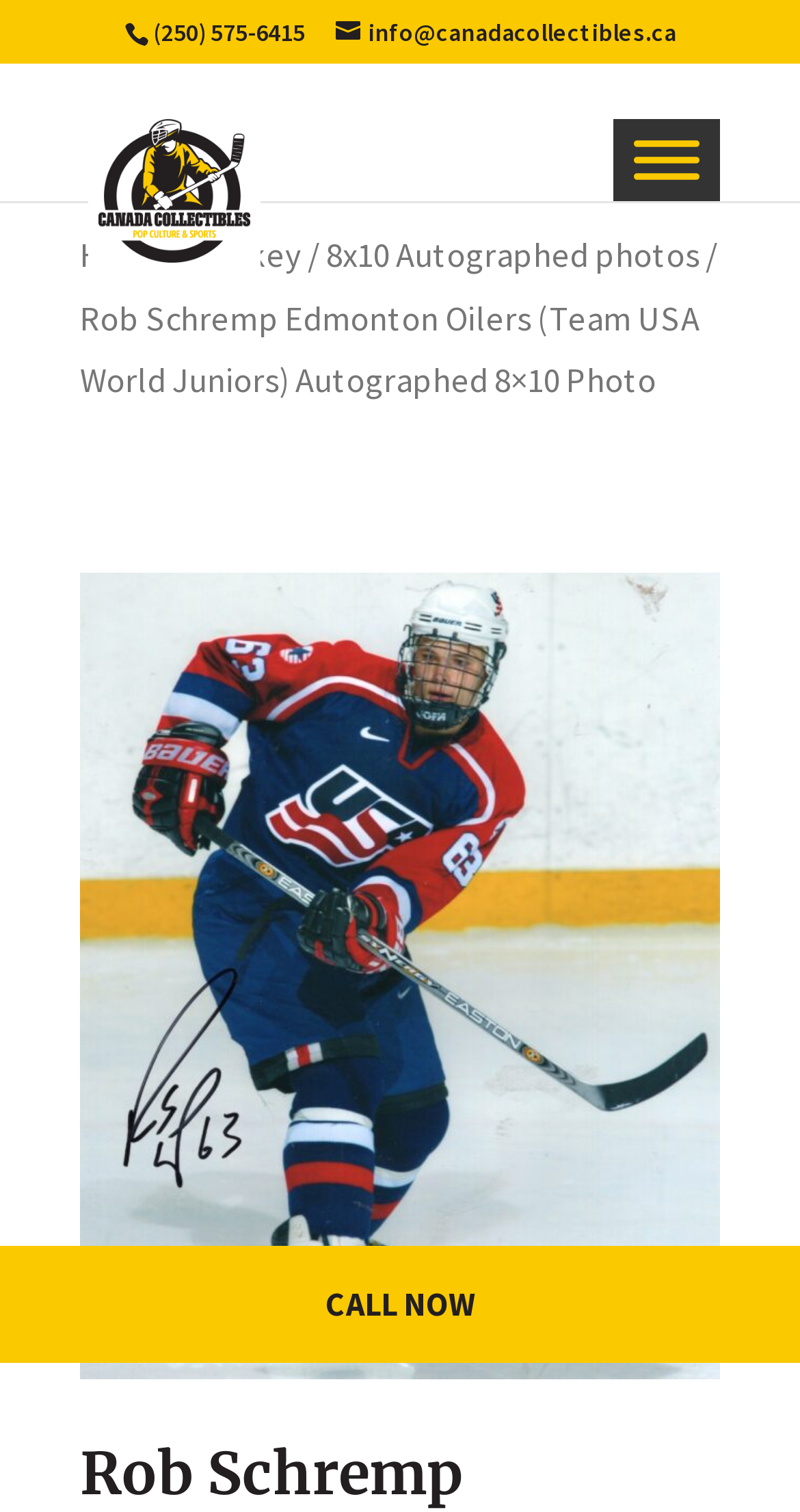What is the call to action?
Please respond to the question with a detailed and thorough explanation.

I found the call to action by looking at the link element with the text 'CALL NOW $' at the bottom of the webpage.